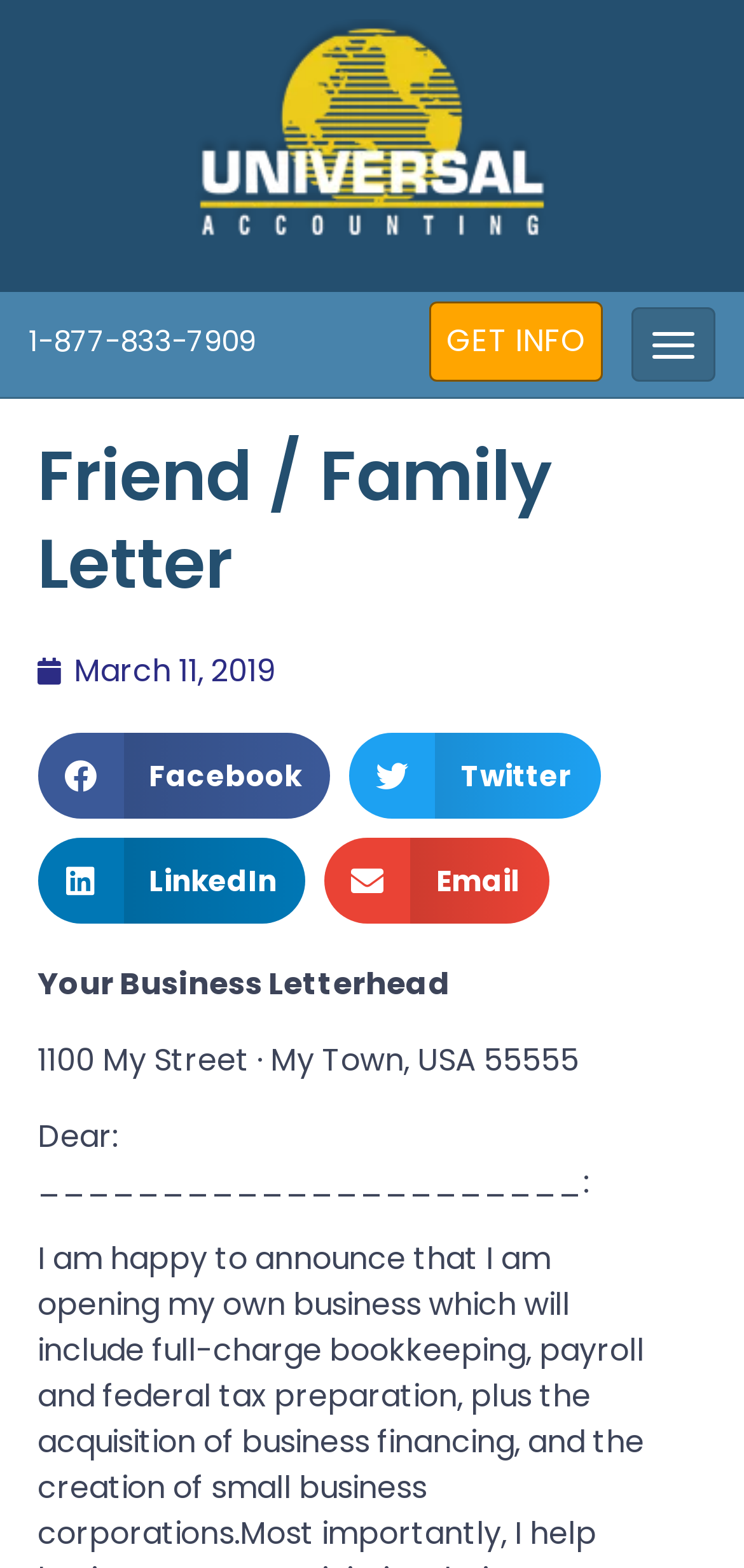Describe the entire webpage, focusing on both content and design.

The webpage appears to be a personal or business letterhead, with a formal tone. At the top, there is a logo or image of "Universal Accounting School For Small Business Accounting Bookkeeping Tax Preparation Online Training" with a corresponding link, taking up a significant portion of the top section. Below this, there is a phone number "1-877-833-7909" as a link.

On the right side, there is a navigation toggle button. Next to it, a prominent "GET INFO" link is displayed. The main content of the page is headed by "Friend / Family Letter" in a large font, followed by a date "March 11, 2019" with a timestamp.

Below the date, there are four social media sharing buttons, arranged in a row, allowing users to share the content on Facebook, Twitter, LinkedIn, and via email. Each button has a corresponding text label.

The main body of the letterhead starts with "Your Business Letterhead" in a formal font, followed by the address "1100 My Street · My Town, USA 55555". The next line is a salutation "Dear: ______________________:", indicating that the letter is addressed to a specific recipient.